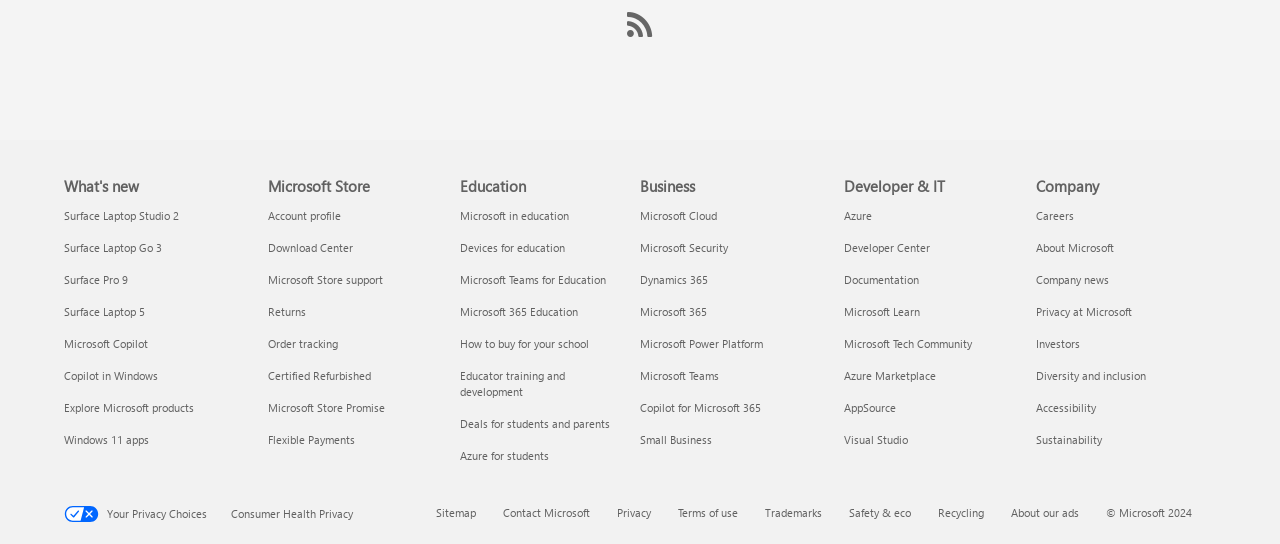Please identify the coordinates of the bounding box that should be clicked to fulfill this instruction: "View Surface Laptop Studio 2 What's new".

[0.05, 0.383, 0.14, 0.411]